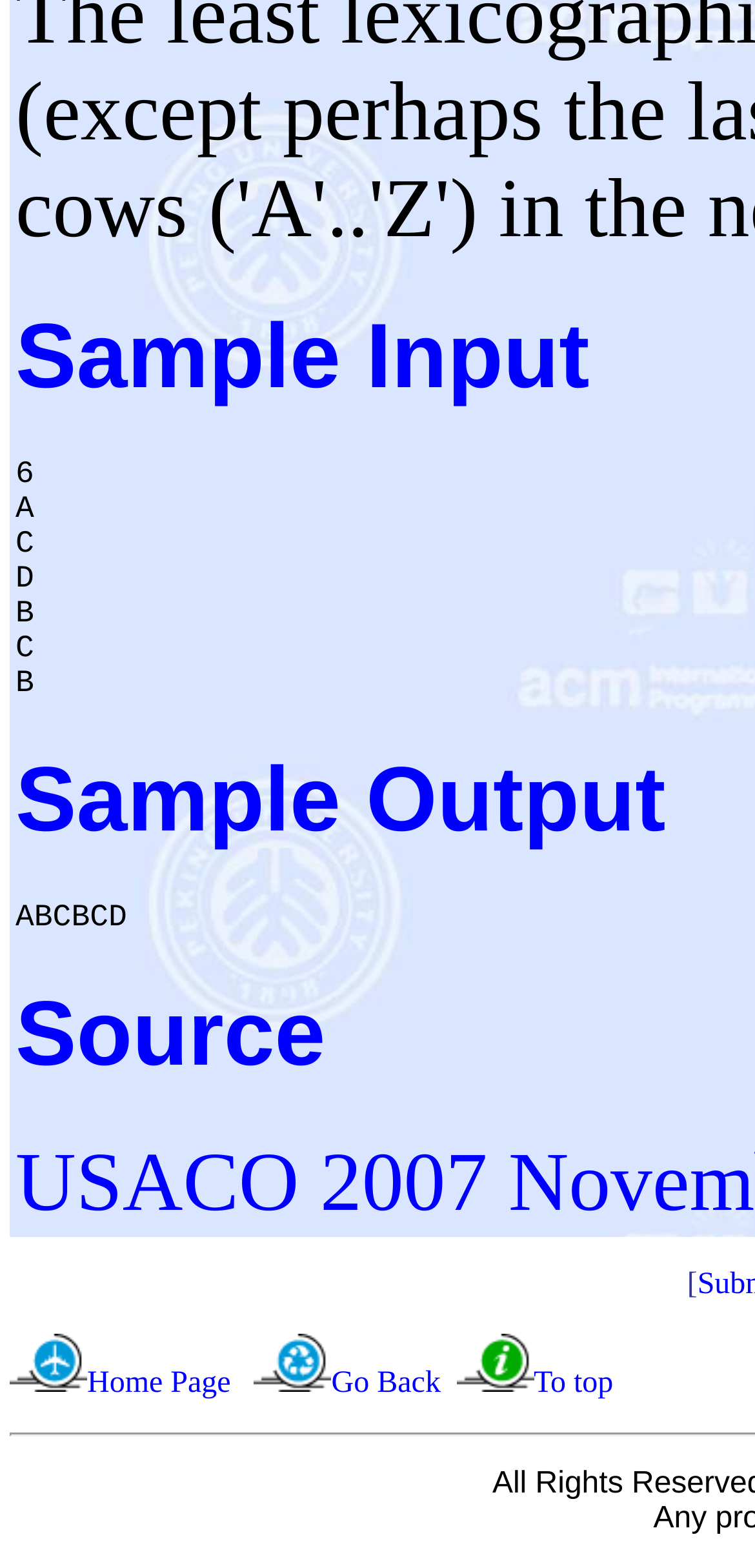Using the details from the image, please elaborate on the following question: What is the sample input?

The sample input is provided in the webpage, which is a list of characters '6 A C D B C B' displayed in a static text element.